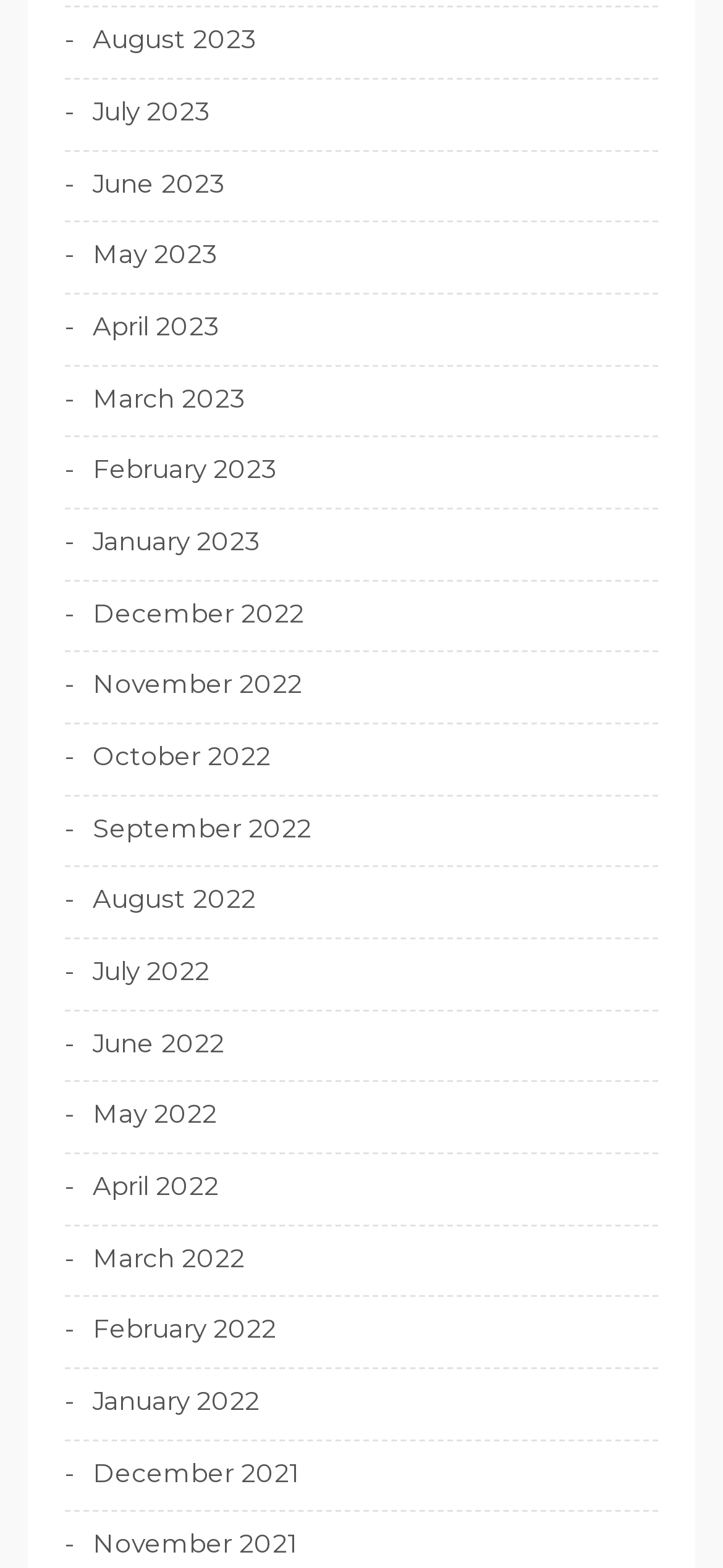Determine the bounding box coordinates for the element that should be clicked to follow this instruction: "view November 2022". The coordinates should be given as four float numbers between 0 and 1, in the format [left, top, right, bottom].

[0.09, 0.425, 0.418, 0.449]